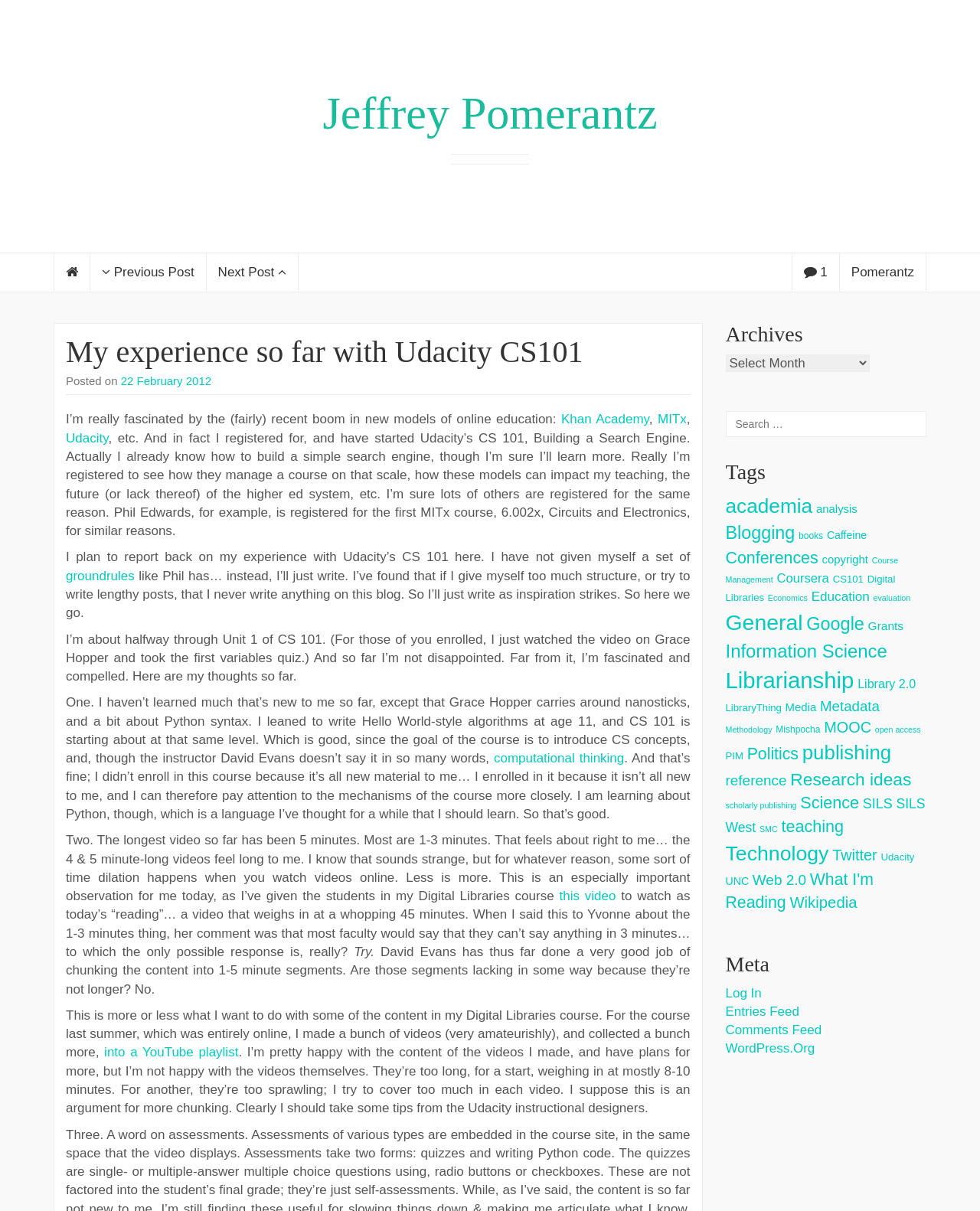Can you show the bounding box coordinates of the region to click on to complete the task described in the instruction: "Click on the 'Next Post' link"?

[0.211, 0.209, 0.304, 0.241]